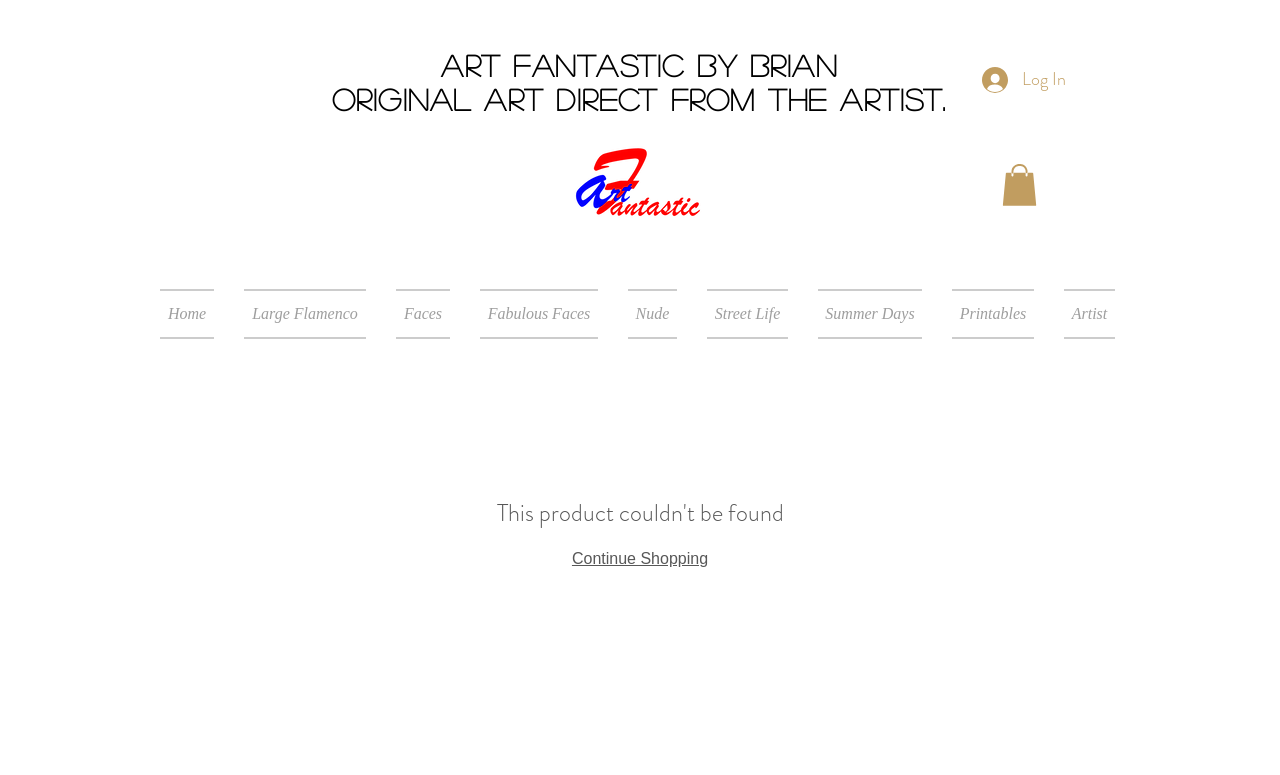Locate the bounding box coordinates of the element that should be clicked to execute the following instruction: "go to home page".

[0.125, 0.373, 0.179, 0.437]